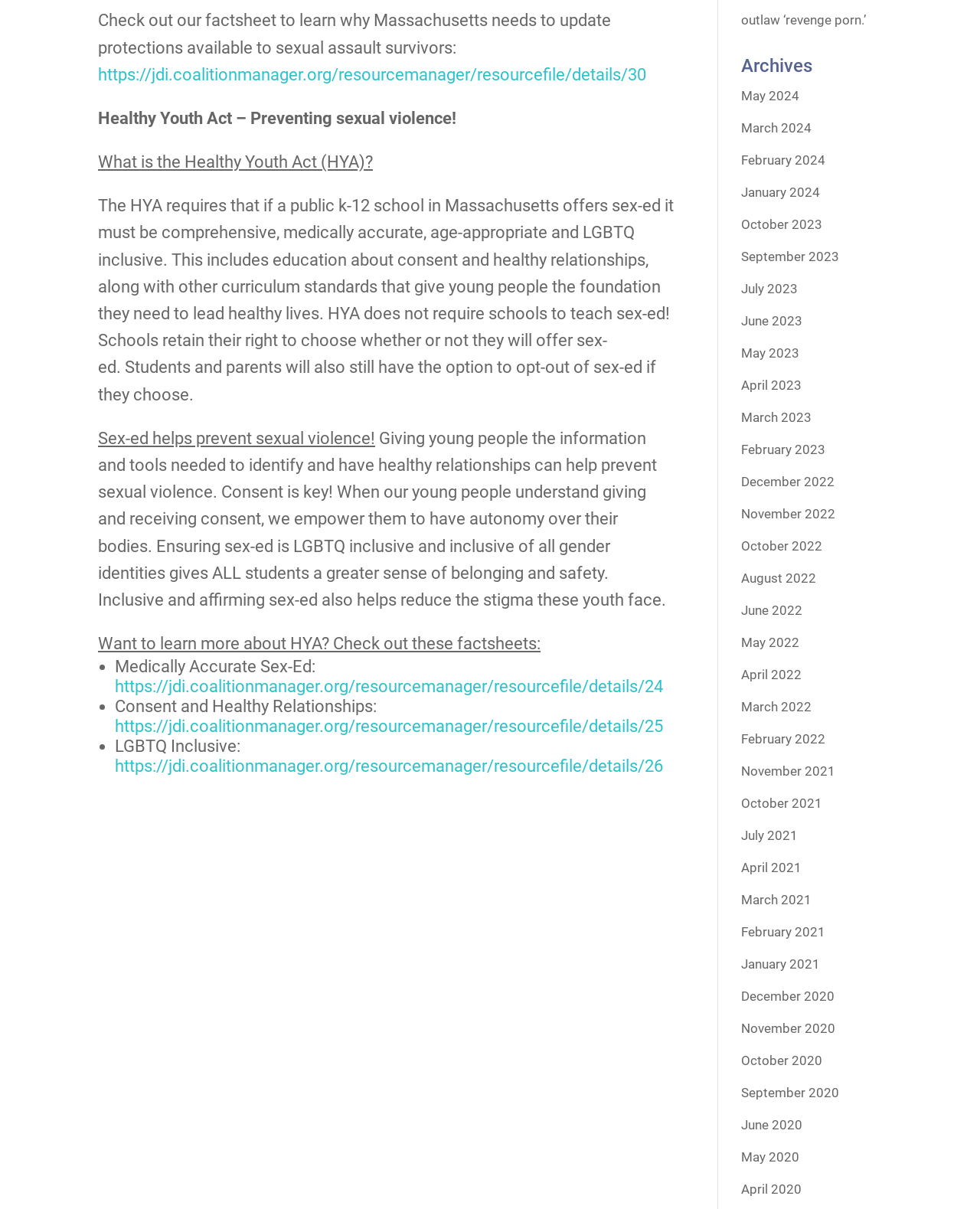How many links are in the Archives section?
Using the image, give a concise answer in the form of a single word or short phrase.

23